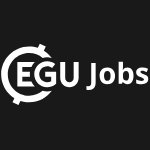What is the font style of the word 'Jobs'?
Using the information from the image, give a concise answer in one word or a short phrase.

Clean, modern